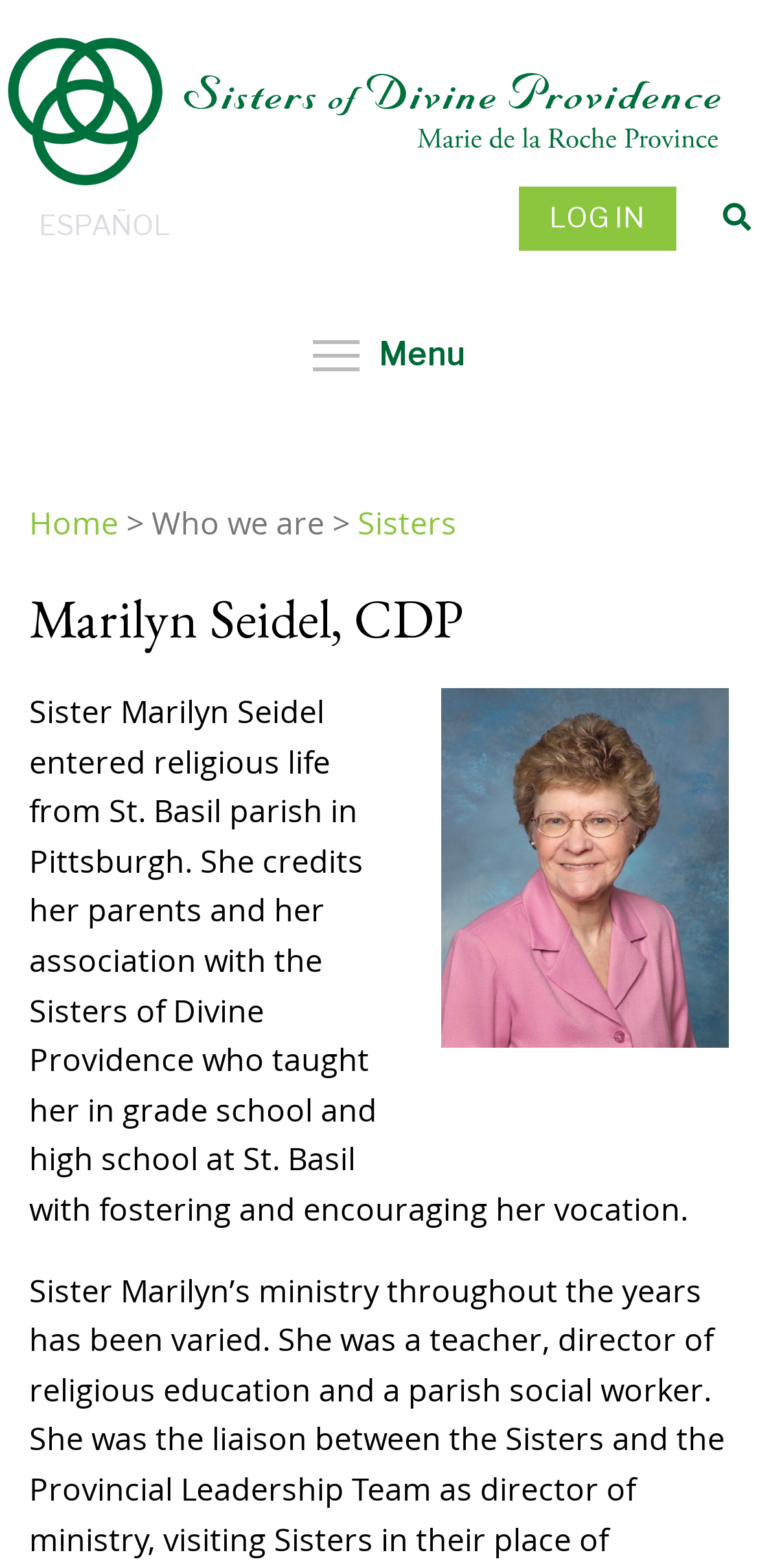Determine the bounding box coordinates for the UI element described. Format the coordinates as (top-left x, top-left y, bottom-right x, bottom-right y) and ensure all values are between 0 and 1. Element description: alt="Sisters of Divine Providence logo."

[0.0, 0.104, 0.959, 0.128]